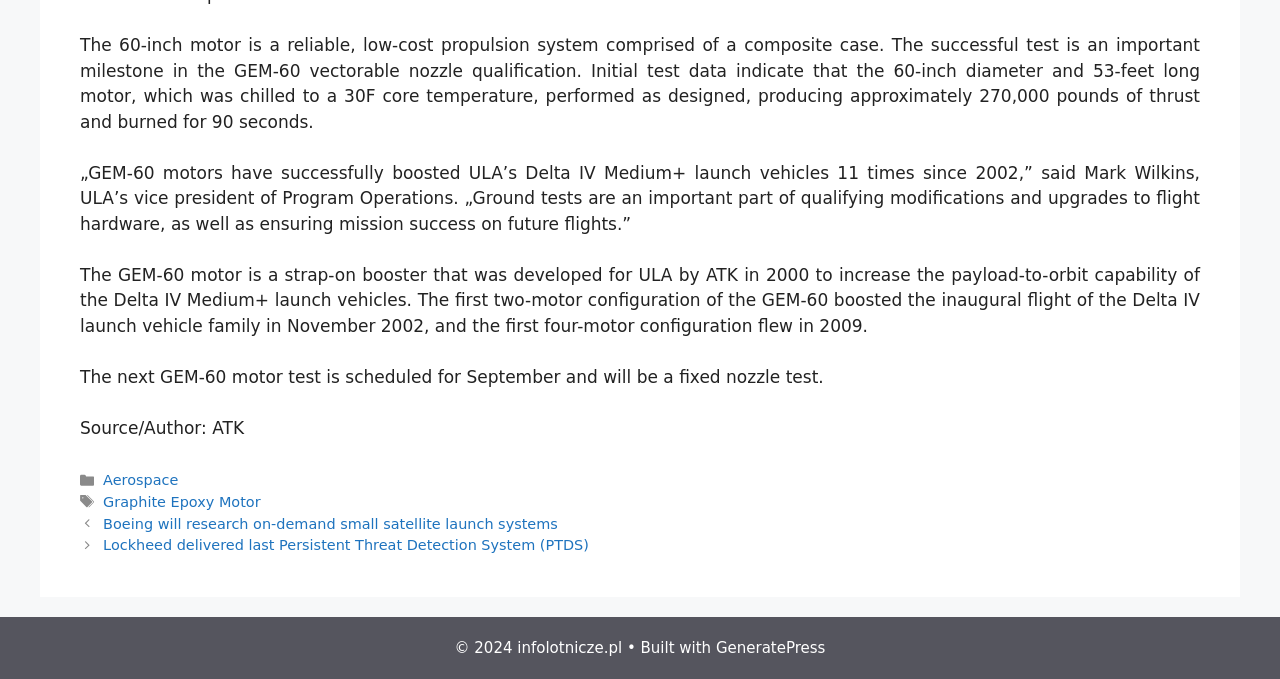Predict the bounding box for the UI component with the following description: "GeneratePress".

[0.559, 0.941, 0.645, 0.967]